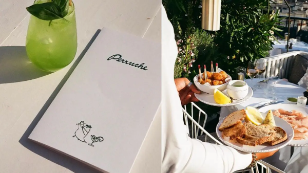Give an in-depth summary of the scene depicted in the image.

The image captures a delightful dining experience, featuring a stylish white menu labeled "Brunch" alongside a refreshing green drink, possibly a cocktail or mocktail, garnished with a sprig of mint. On the right, a person elegantly holds a platter filled with delicious food items, including slices of bread accompanied by lemon wedges and a variety of enticing dishes that hint at a lively brunch atmosphere. The background suggests an outdoor setting, likely adorned with greenery and a summery vibe, perfect for enjoying a leisurely meal with friends or family.